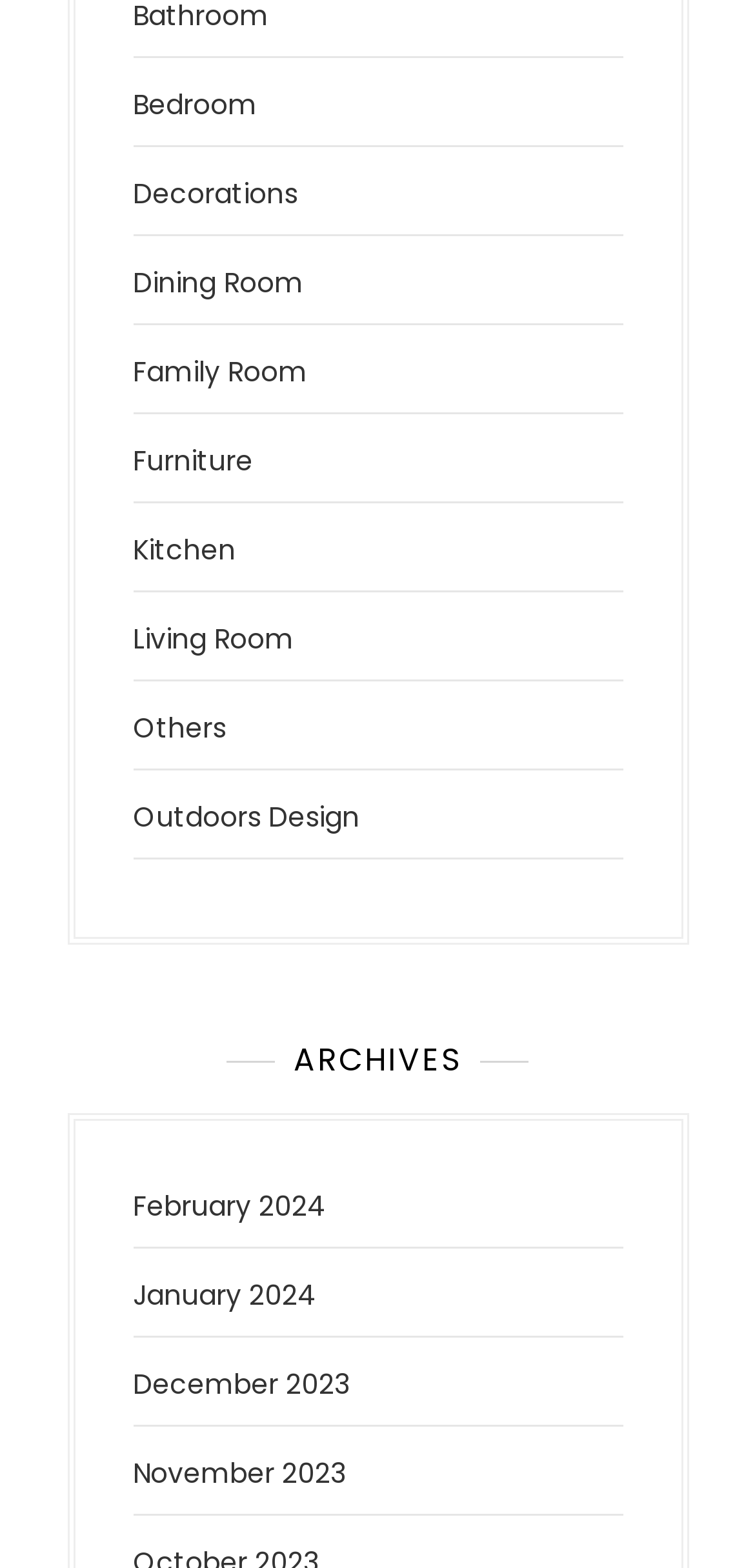Answer this question in one word or a short phrase: What are the categories of rooms available?

Bedroom, Dining Room, etc.